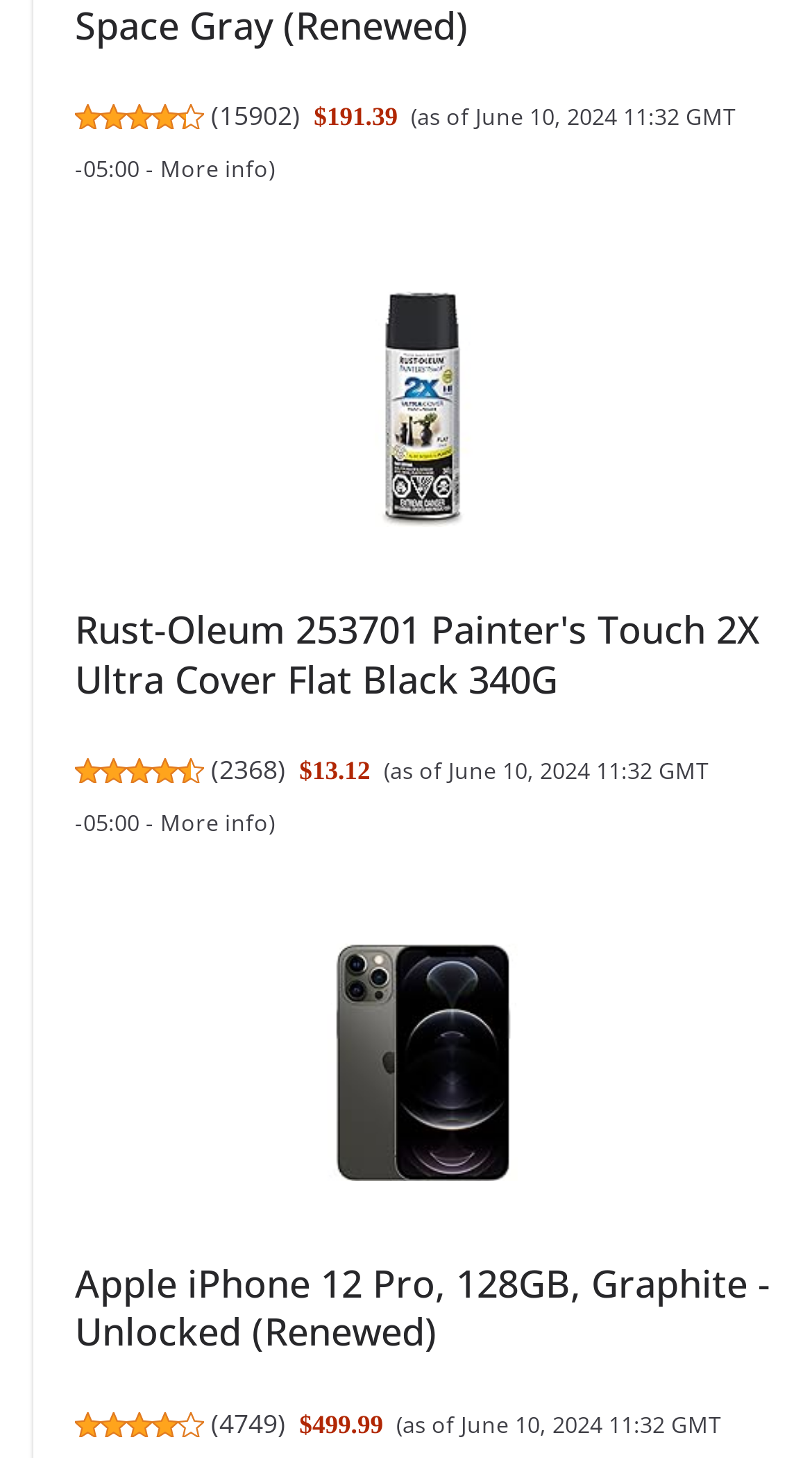How many reviews are there for Rust-Oleum 253701?
Please ensure your answer to the question is detailed and covers all necessary aspects.

There are 15902 reviews for Rust-Oleum 253701, which can be found in the link element with the text '15902'.